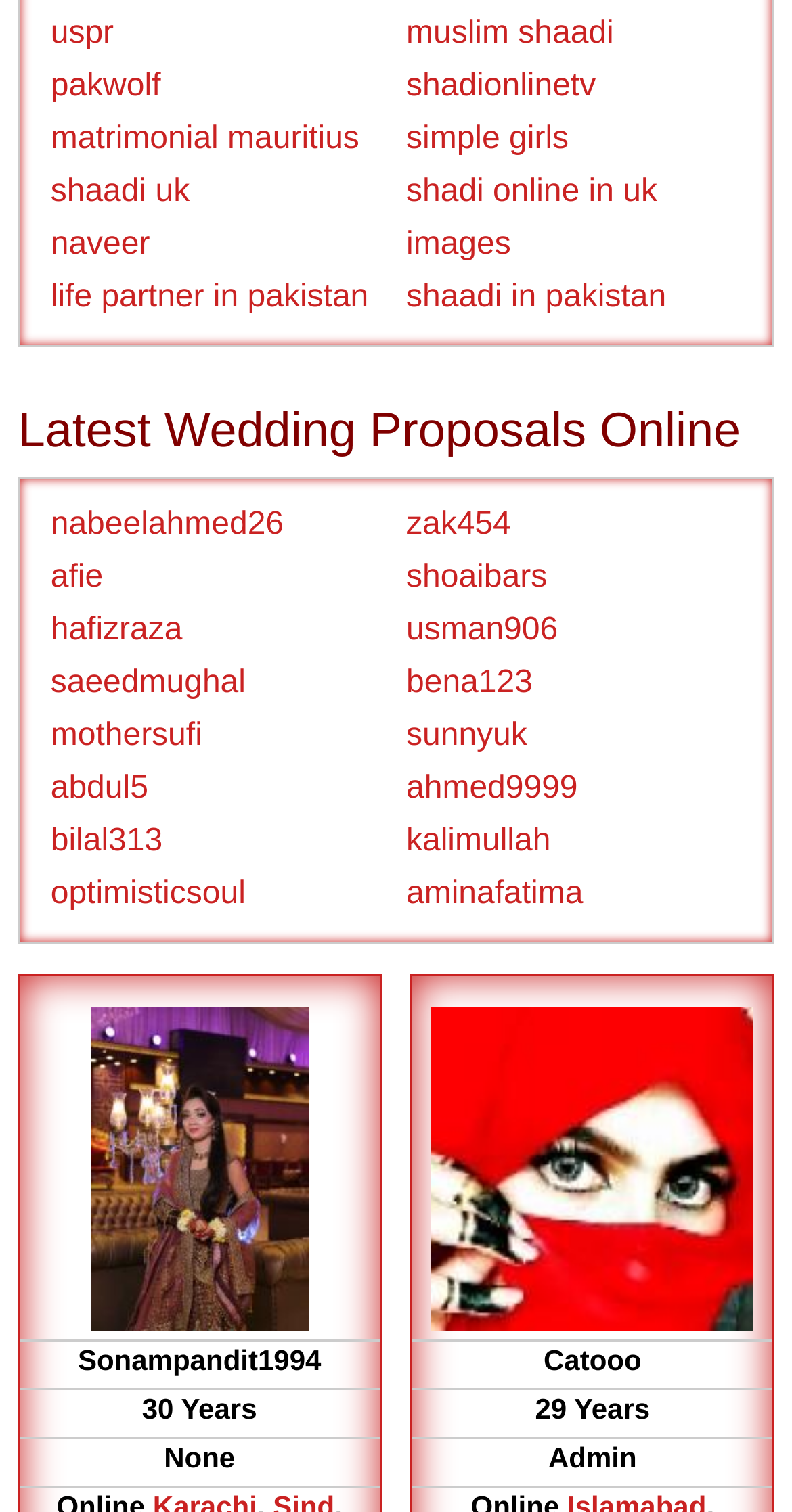How many profiles are previewed on this page? From the image, respond with a single word or brief phrase.

2